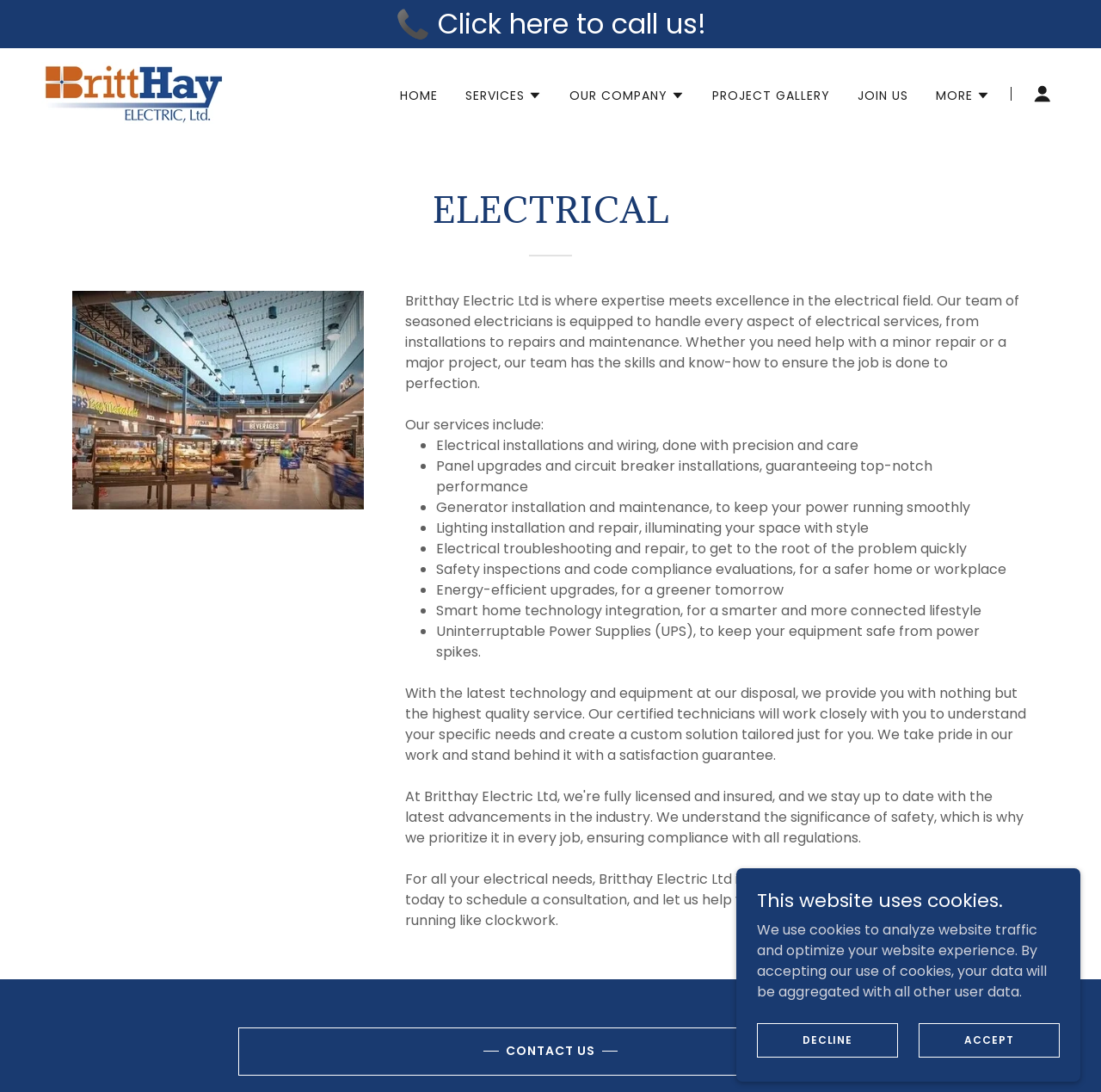What services do they offer?
Please respond to the question with as much detail as possible.

I found the services offered by the company by looking at the list of services mentioned in the webpage, which includes electrical installations, panel upgrades, generator installation, lighting installation, and more. These services are listed in a bullet point format with a '•' symbol preceding each service.